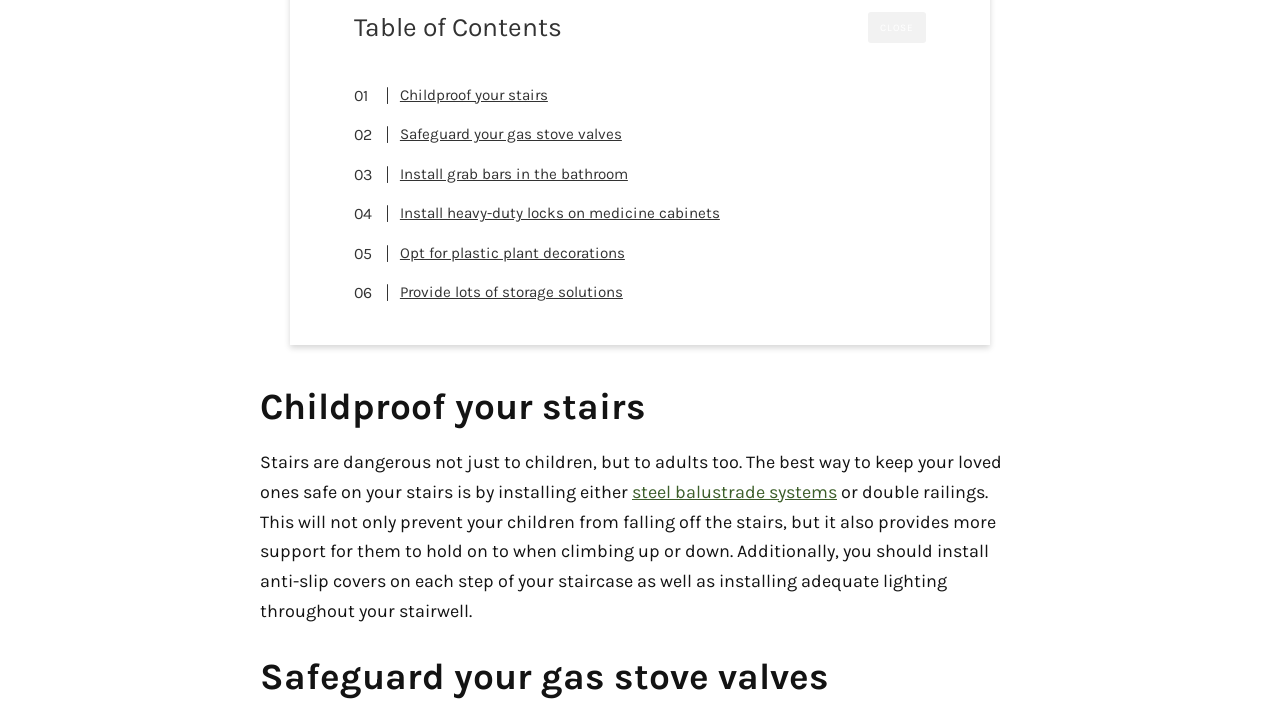Determine the bounding box coordinates of the region I should click to achieve the following instruction: "Read 'Table of Contents'". Ensure the bounding box coordinates are four float numbers between 0 and 1, i.e., [left, top, right, bottom].

[0.277, 0.017, 0.439, 0.06]